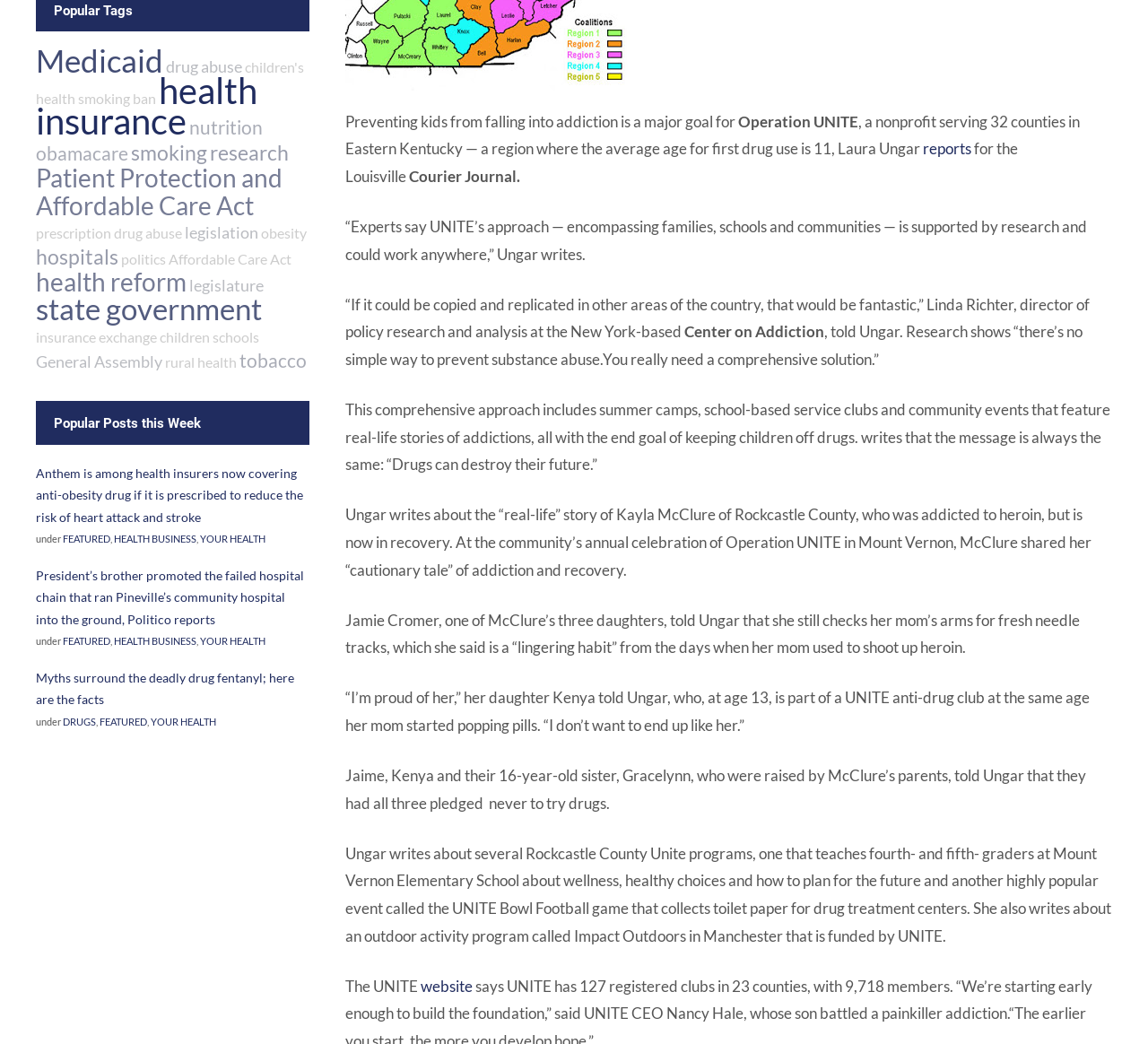Based on the element description: "prescription drug abuse", identify the UI element and provide its bounding box coordinates. Use four float numbers between 0 and 1, [left, top, right, bottom].

[0.031, 0.215, 0.159, 0.231]